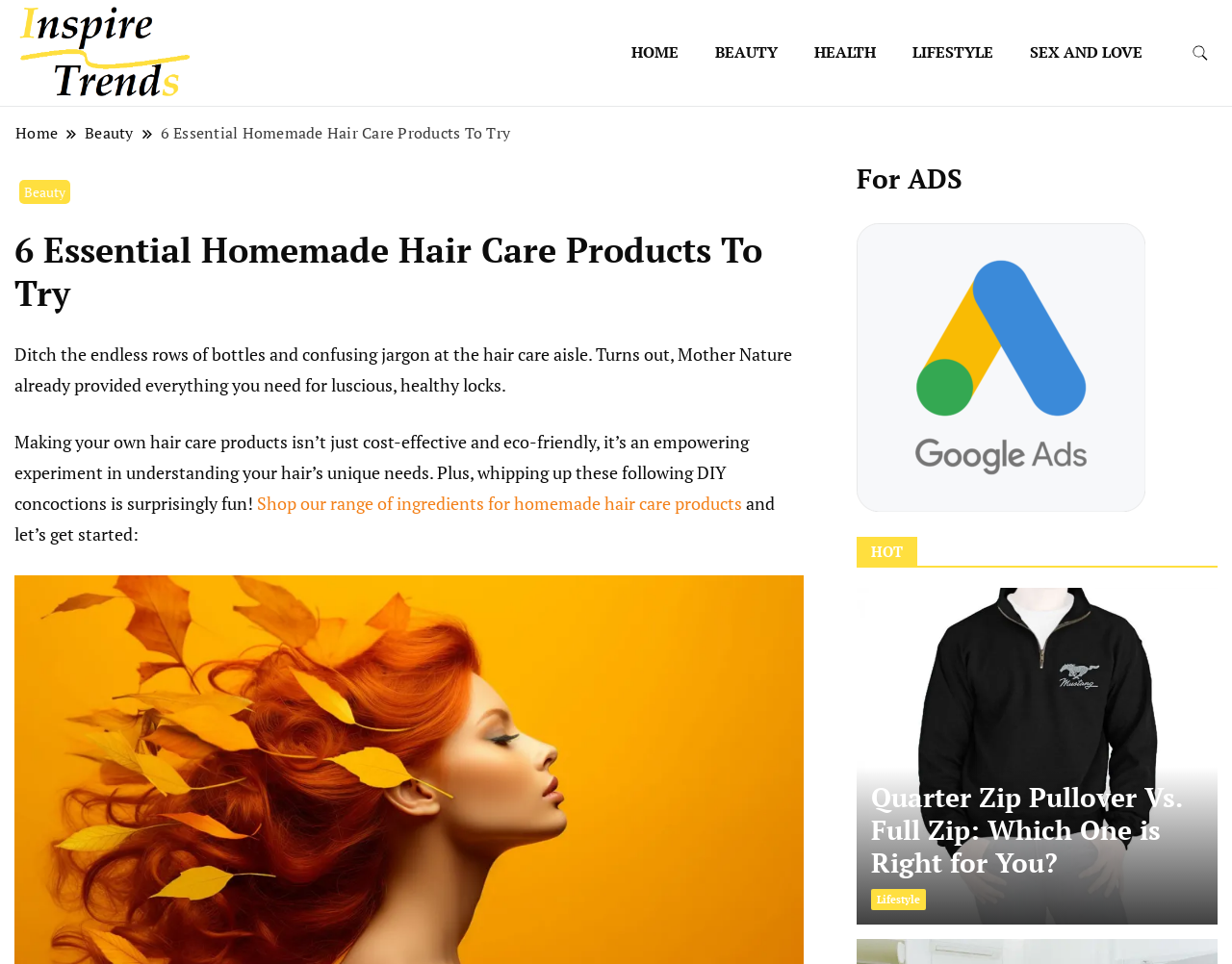Use a single word or phrase to answer the question:
What is the purpose of making homemade hair care products?

Cost-effective and eco-friendly